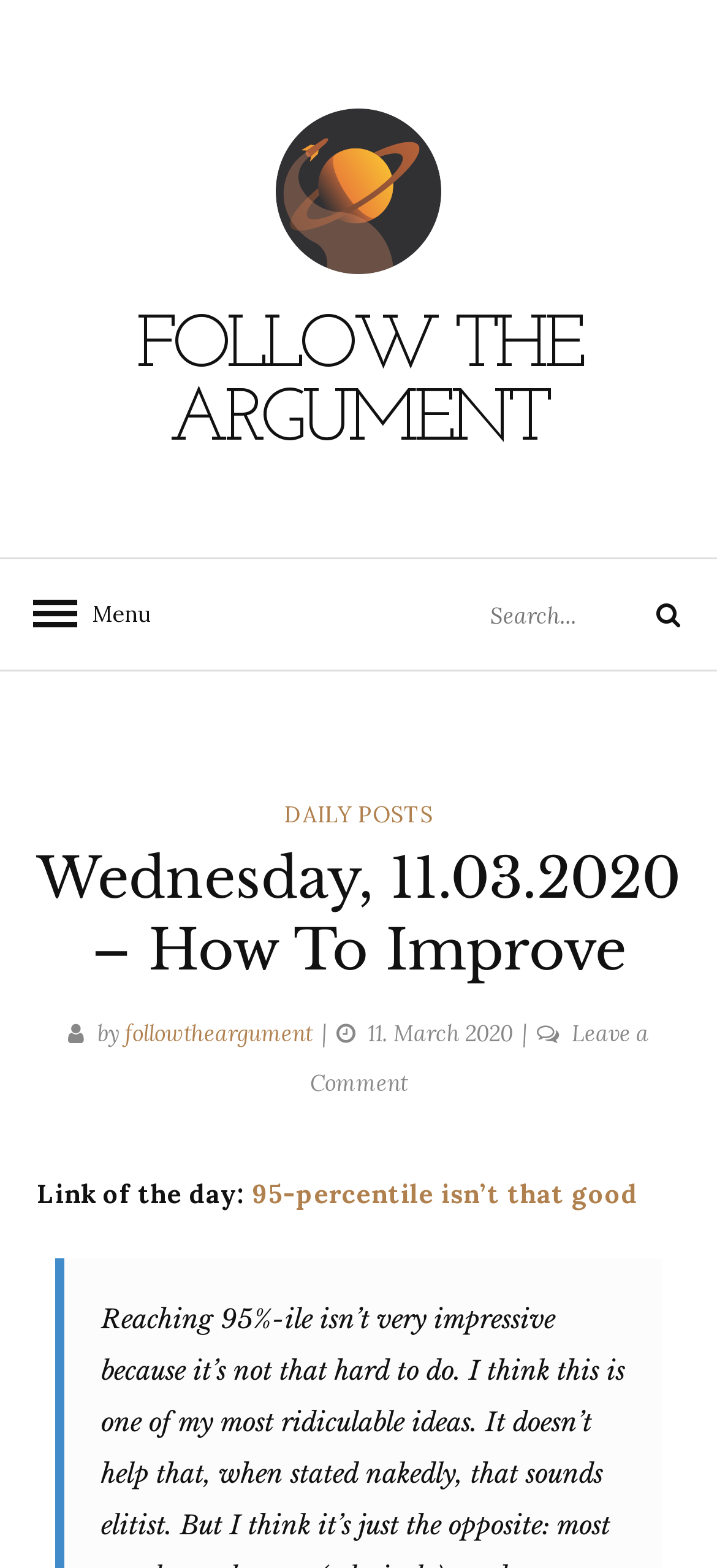Determine the bounding box coordinates of the target area to click to execute the following instruction: "Follow the blog."

[0.051, 0.069, 0.949, 0.175]